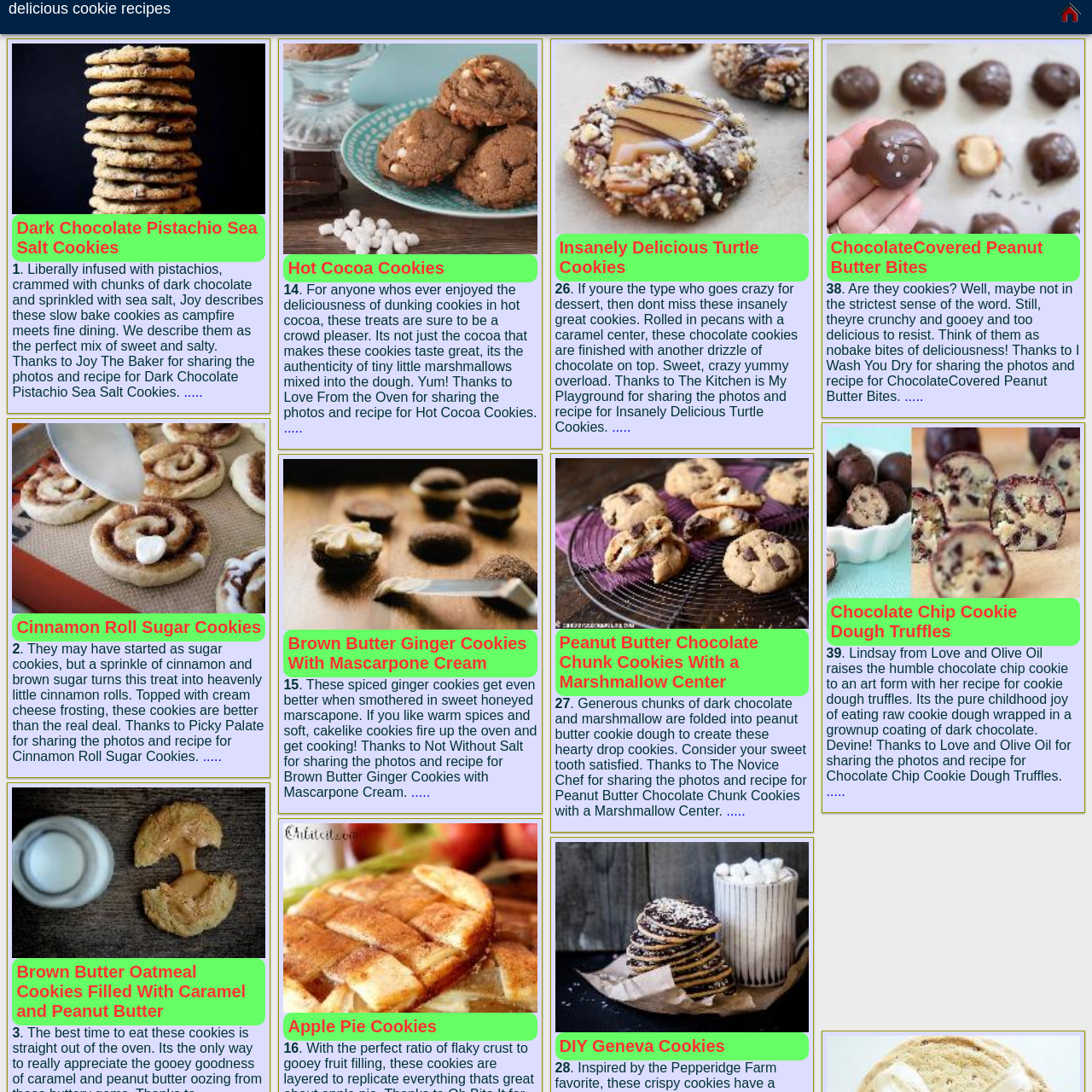Who is credited with the recipe for these cookies?
Look at the image highlighted by the red bounding box and answer the question with a single word or brief phrase.

Joy The Baker